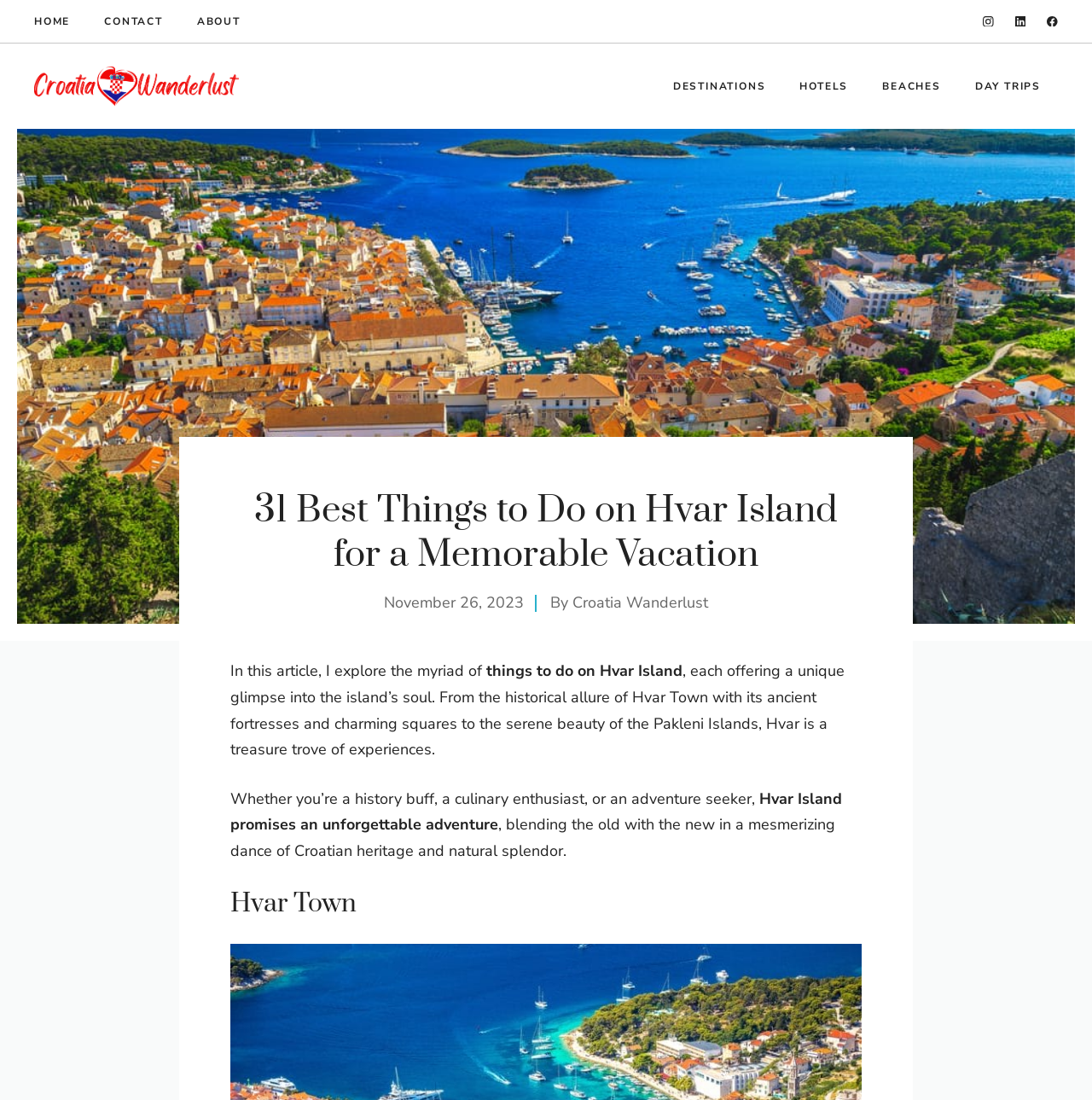Can you find the bounding box coordinates for the element to click on to achieve the instruction: "contact us"?

[0.095, 0.012, 0.149, 0.027]